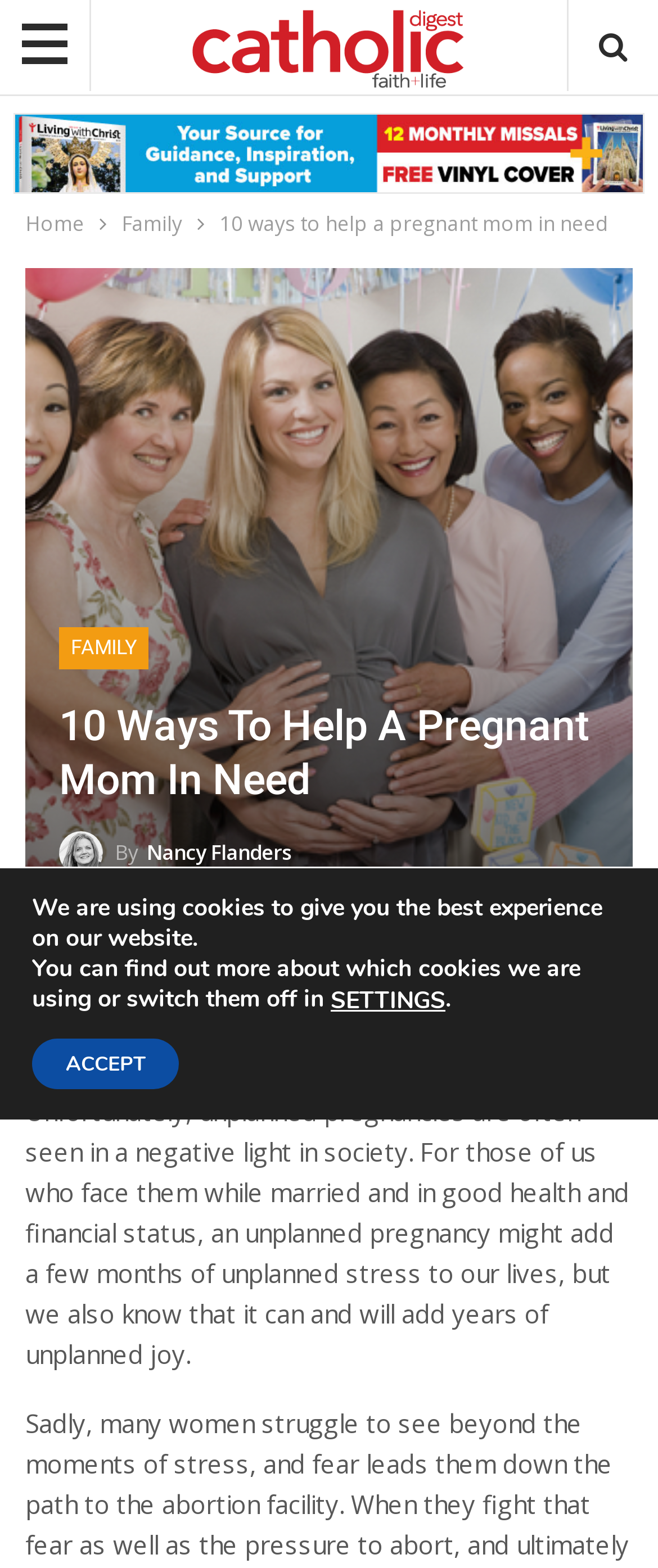Identify the bounding box of the UI element described as follows: "alt="Catholic Digest"". Provide the coordinates as four float numbers in the range of 0 to 1 [left, top, right, bottom].

[0.288, 0.019, 0.712, 0.039]